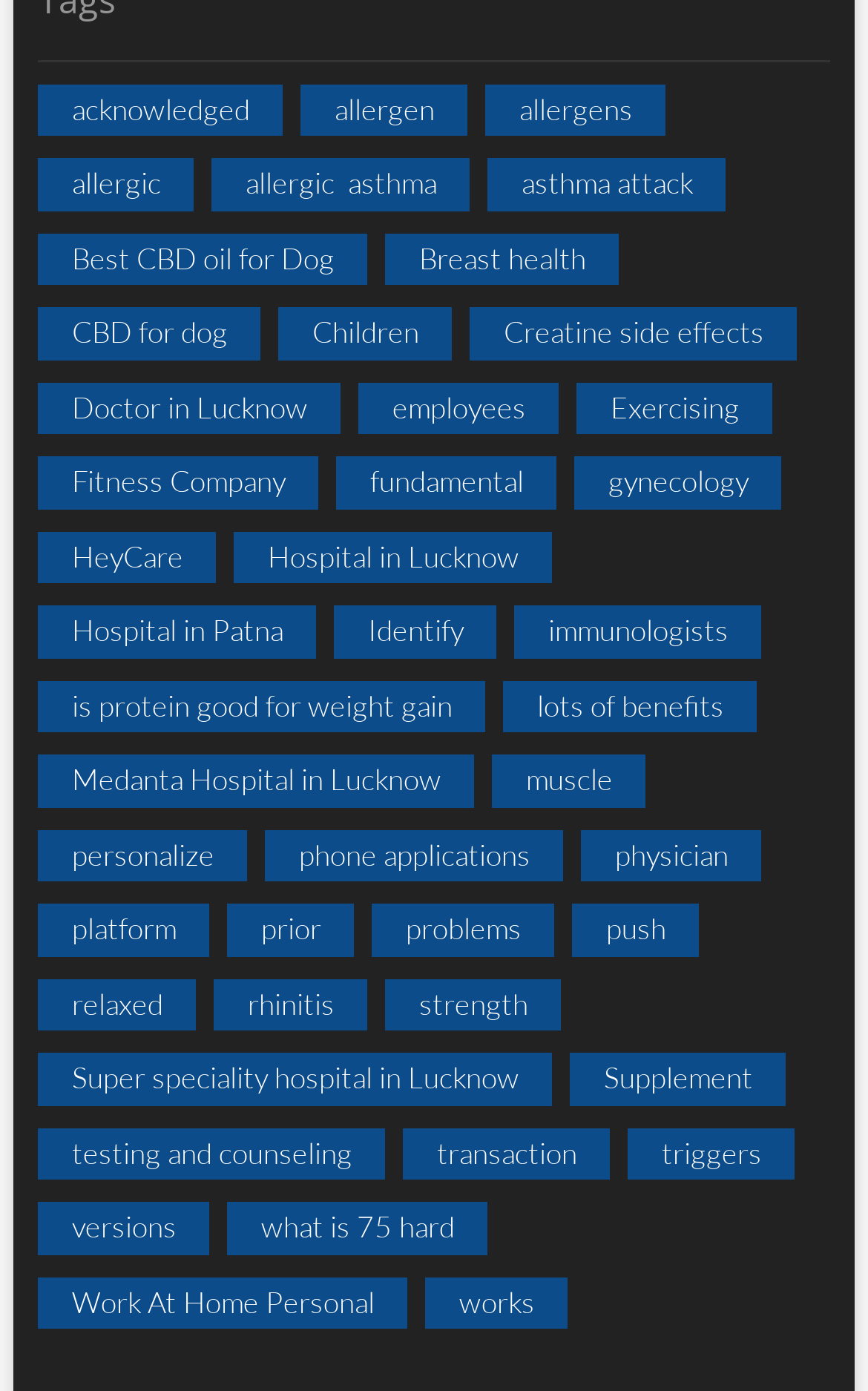What is the topic related to fitness?
Carefully analyze the image and provide a thorough answer to the question.

The link 'Exercising (1 item)' suggests that the topic related to fitness is exercising.